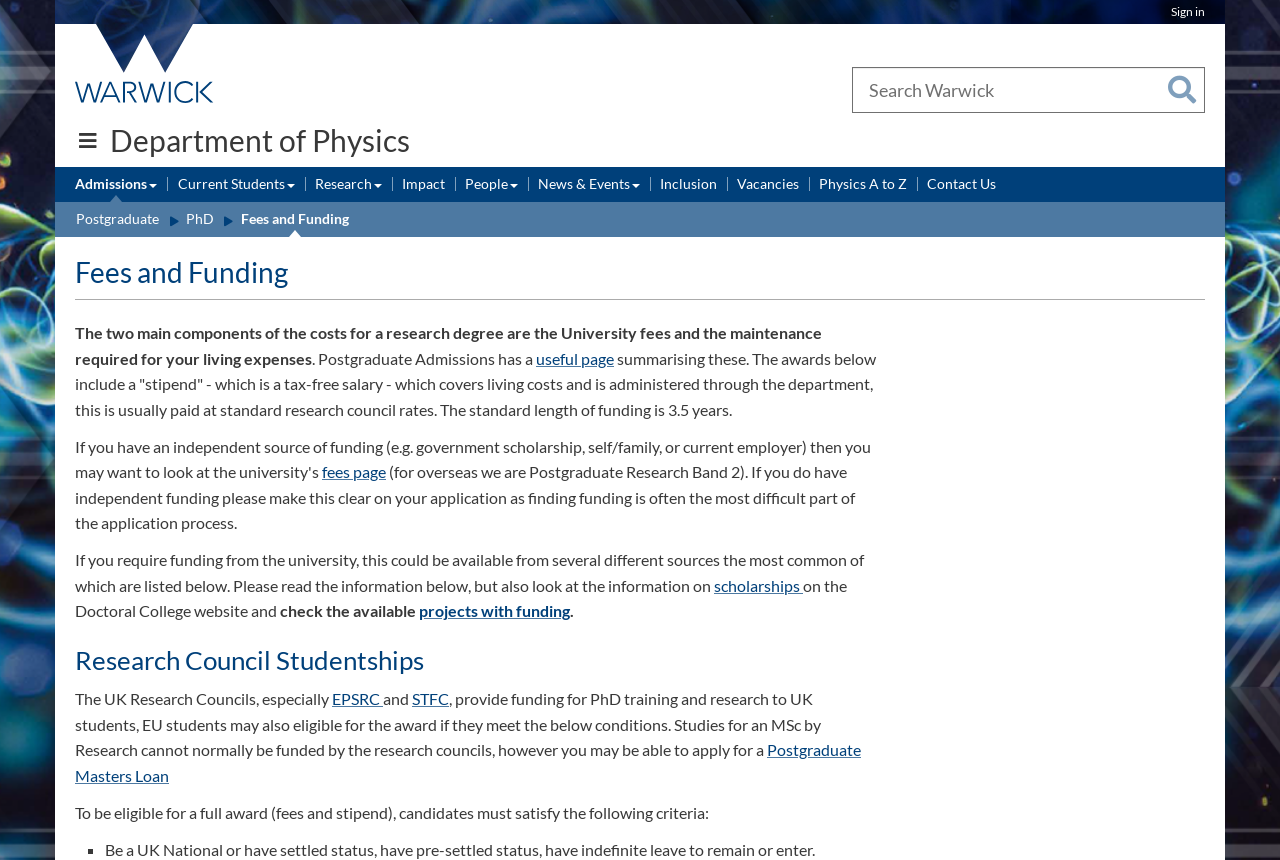Extract the bounding box coordinates of the UI element described: "projects with funding". Provide the coordinates in the format [left, top, right, bottom] with values ranging from 0 to 1.

[0.327, 0.699, 0.445, 0.721]